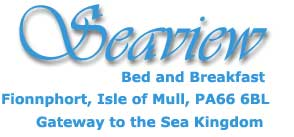Give a detailed account of the elements present in the image.

The image showcases the logo of "Seaview Bed and Breakfast," located in Fionnphort, Isle of Mull. The logo features the word "Seaview" in a flowing, script font, reflecting a welcoming and serene atmosphere. Below the logo, the text reads "Bed and Breakfast," clearly identifying the establishment, followed by the location details: "Fionnphort, Isle of Mull, PA66 6BL." The tagline "Gateway to the Sea Kingdom" suggests that this bed and breakfast serves as a perfect starting point for exploring the picturesque landscapes and coastal beauty of the surrounding islands. The soothing blue color palette complements the coastal theme, enhancing the inviting nature of the accommodation.